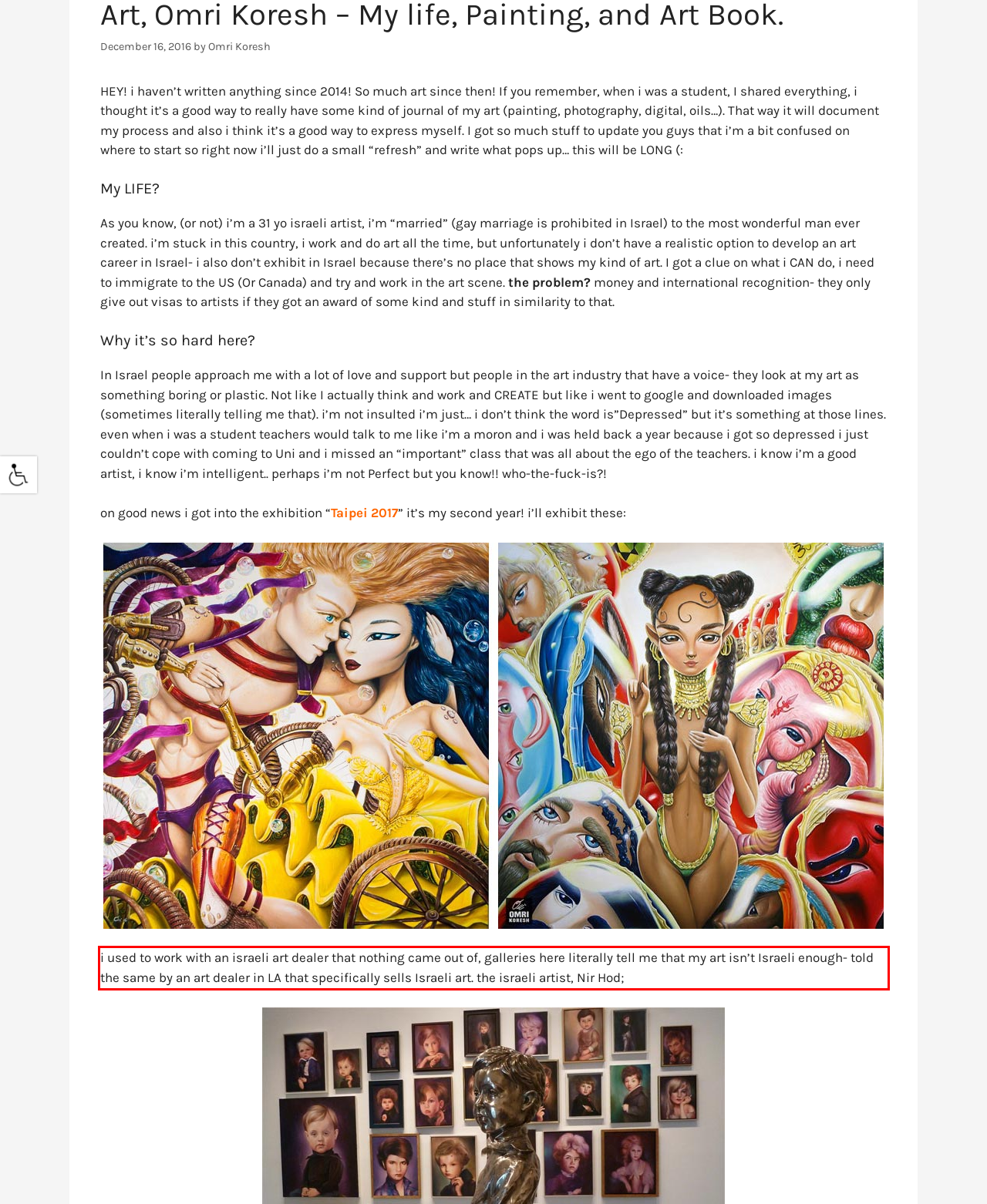Given a screenshot of a webpage, identify the red bounding box and perform OCR to recognize the text within that box.

i used to work with an israeli art dealer that nothing came out of, galleries here literally tell me that my art isn’t Israeli enough- told the same by an art dealer in LA that specifically sells Israeli art. the israeli artist, Nir Hod;